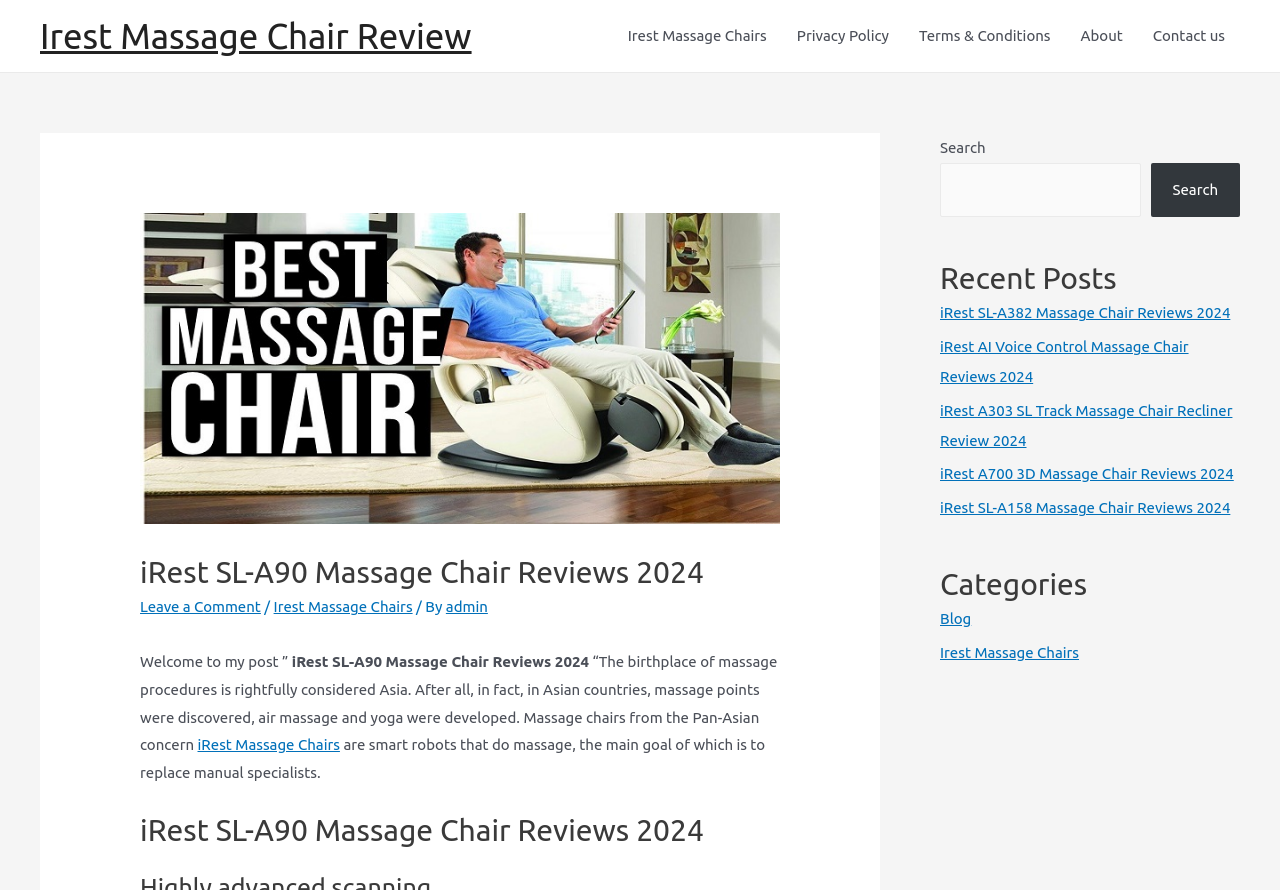Find the bounding box coordinates of the element I should click to carry out the following instruction: "Visit the 'About' page".

[0.832, 0.0, 0.889, 0.081]